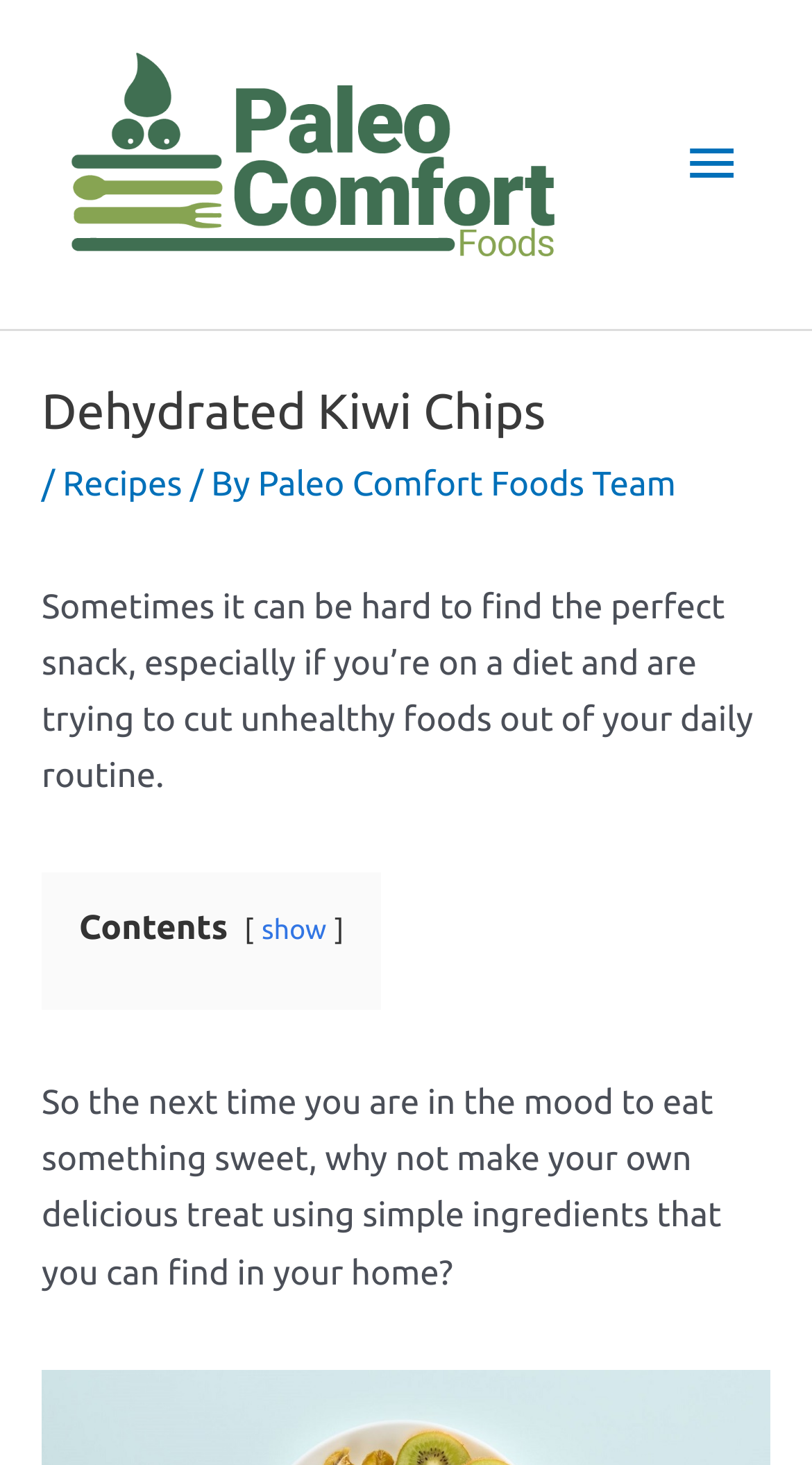What is the topic of the current article?
Provide a detailed answer to the question, using the image to inform your response.

The topic of the current article can be found in the main heading of the webpage, which says 'Dehydrated Kiwi Chips'. This heading is located below the main menu and above the introductory text.